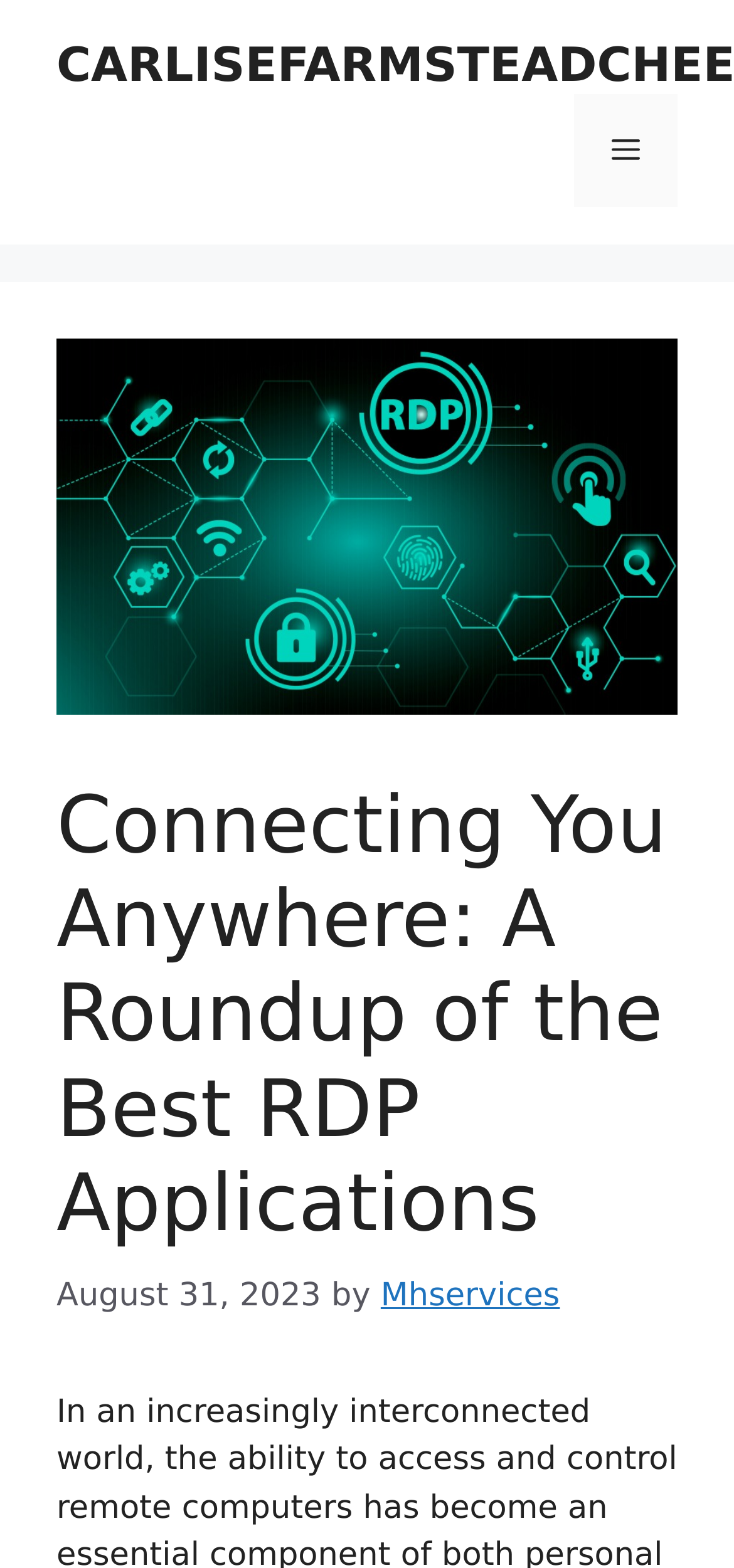Determine the heading of the webpage and extract its text content.

Connecting You Anywhere: A Roundup of the Best RDP Applications